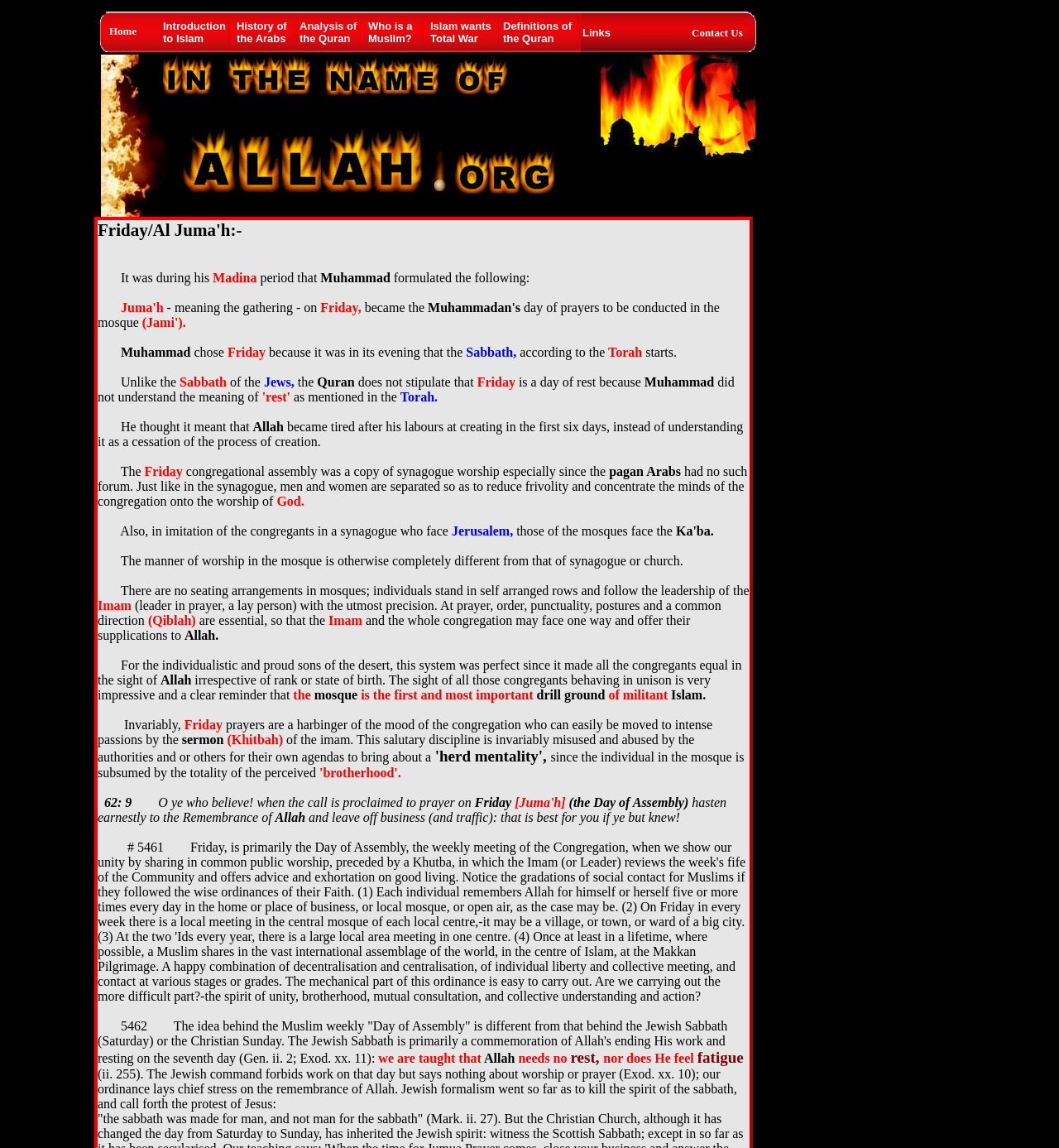Please provide a comprehensive response to the question based on the details in the image: What is the purpose of the mosque according to the text?

The text describes the mosque as the first and most important drill ground of militant Islam, suggesting that it serves as a place for Muslims to come together and prepare for their religious duties.